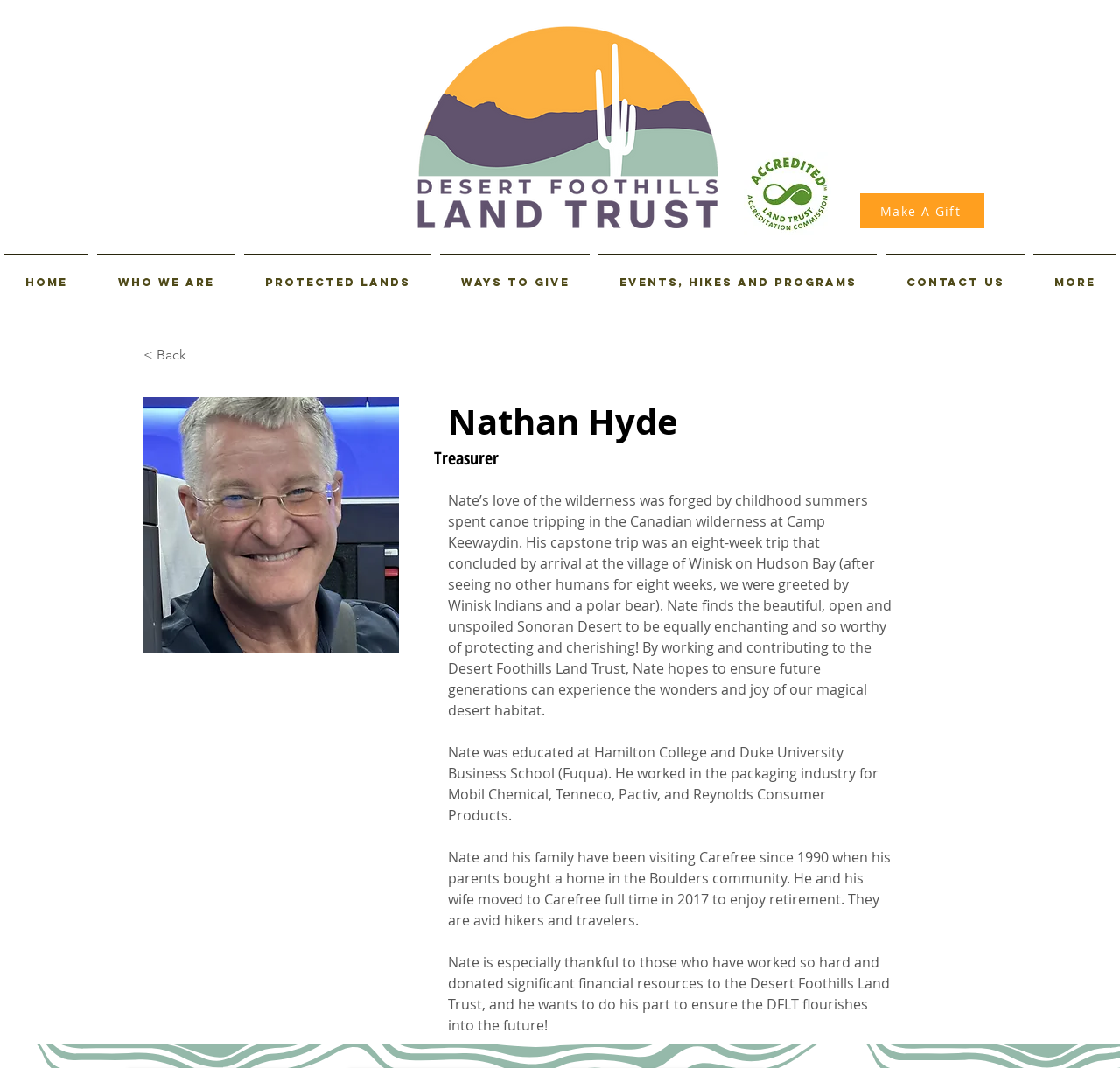Using the elements shown in the image, answer the question comprehensively: How many links are in the navigation menu?

I counted the number of link elements within the navigation element, which includes links to 'Home', 'Who We Are', 'Protected Lands', 'Ways to Give', 'Events, Hikes and Programs', 'Contact Us', and 'More'. This totals 7 links in the navigation menu.